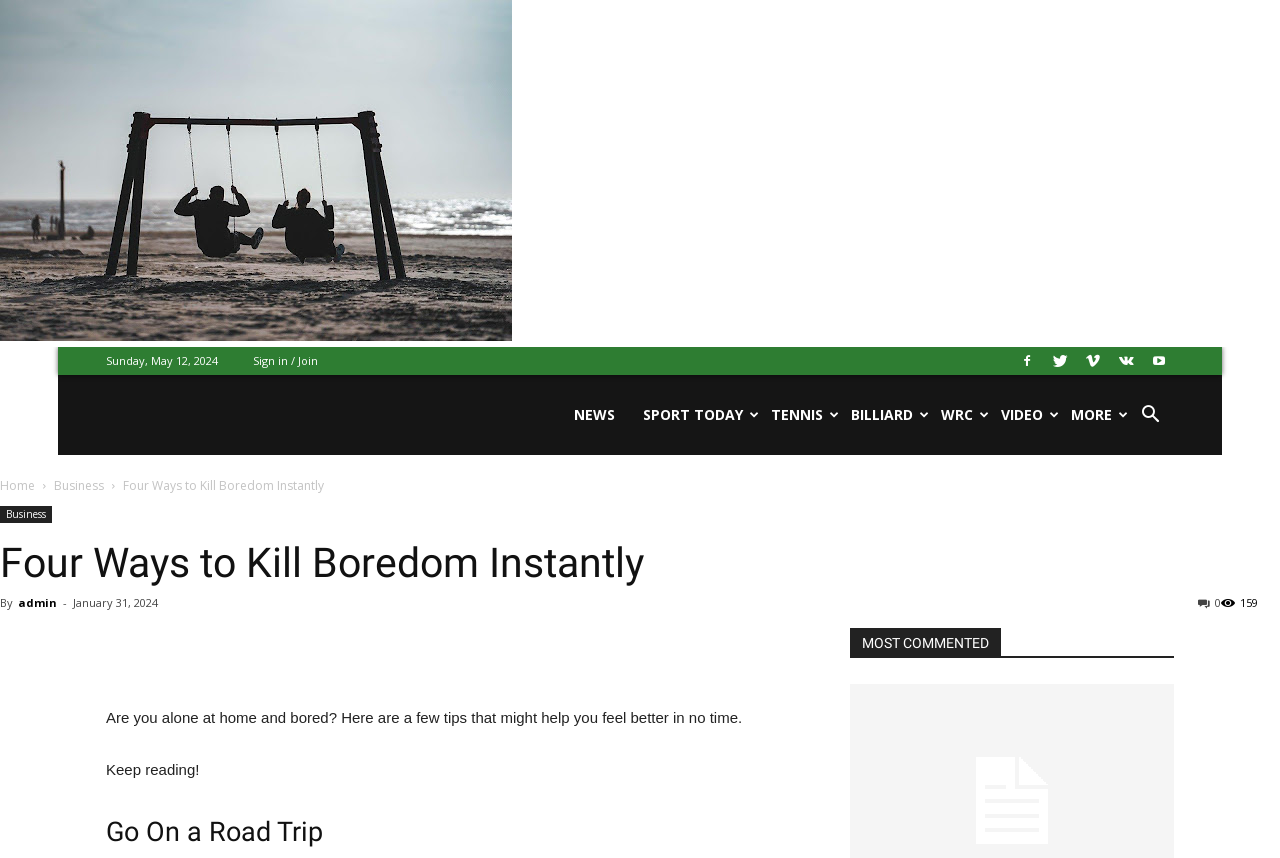Provide a brief response to the question below using a single word or phrase: 
What is the category of the article?

Business